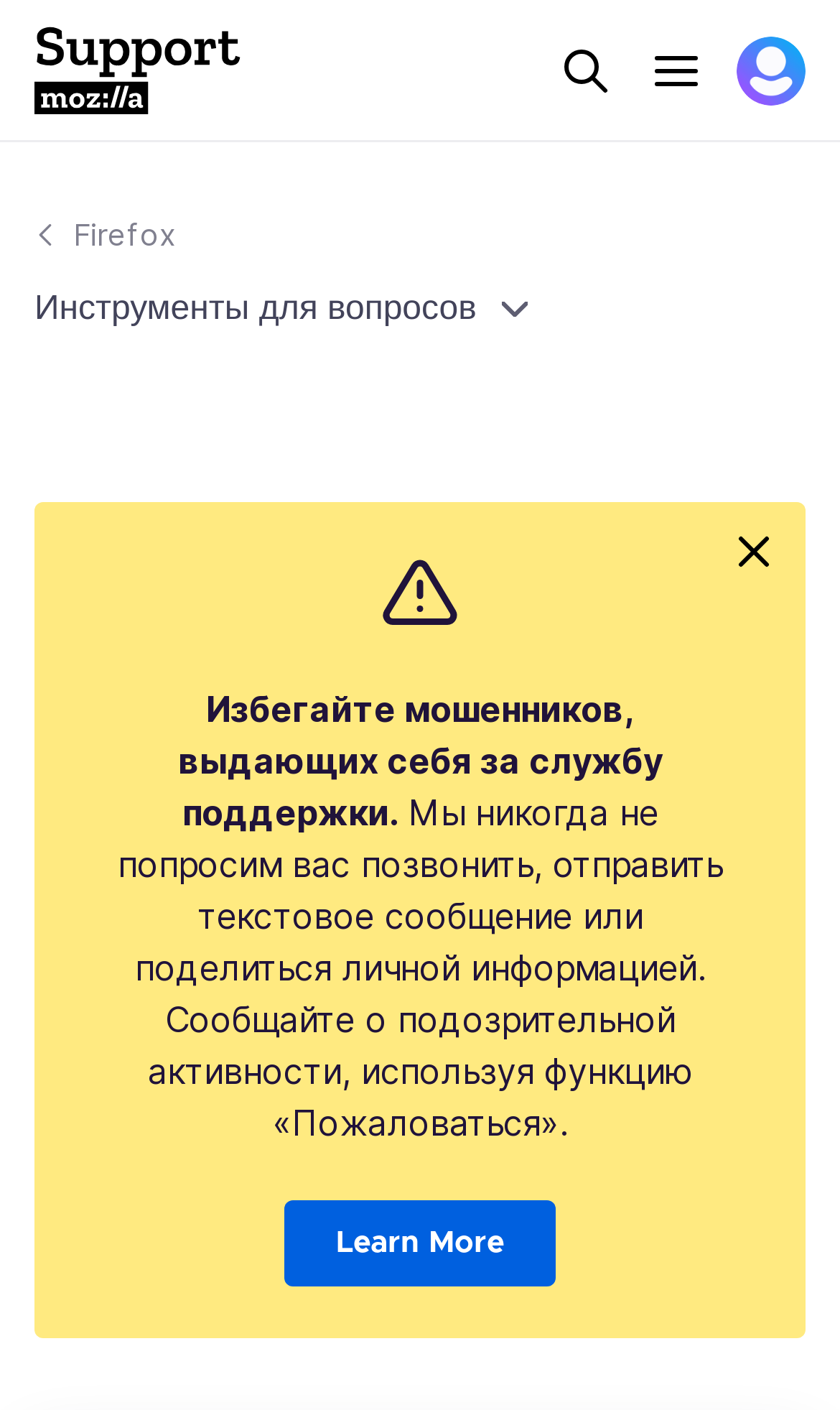Please identify the bounding box coordinates of the clickable region that I should interact with to perform the following instruction: "View profile". The coordinates should be expressed as four float numbers between 0 and 1, i.e., [left, top, right, bottom].

[0.877, 0.025, 0.959, 0.074]